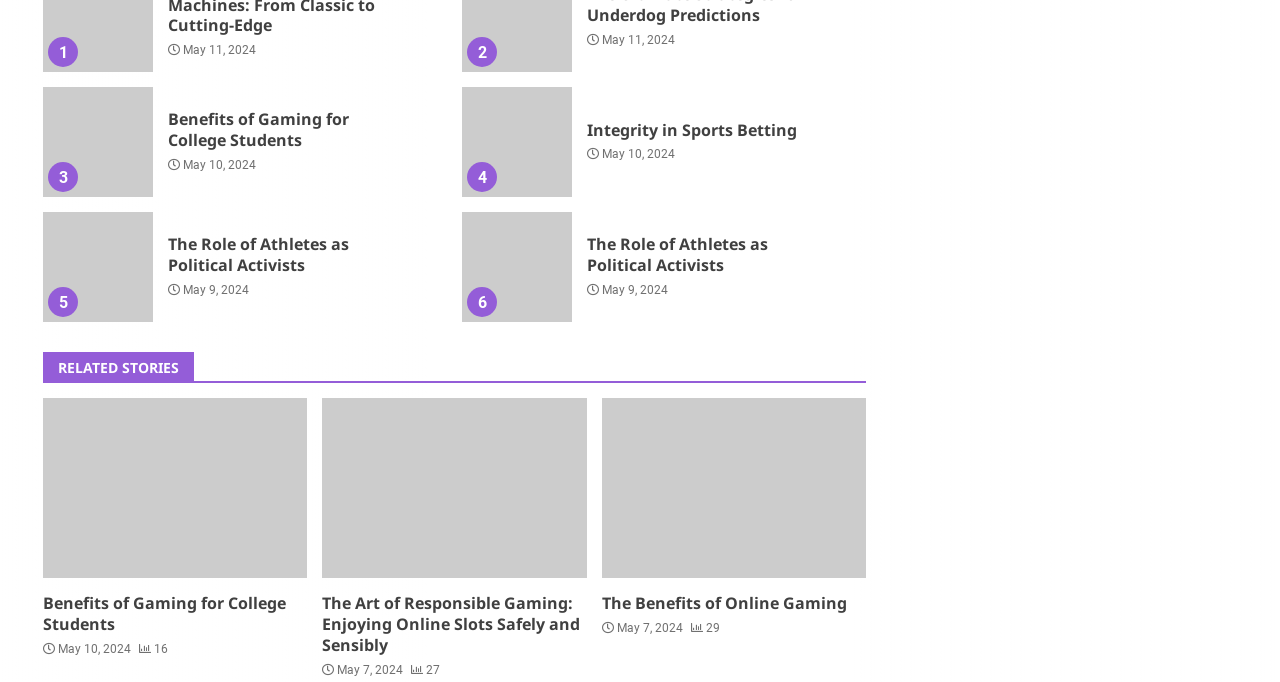Please provide a one-word or short phrase answer to the question:
How many minutes does it take to read the article 'The Art of Responsible Gaming: Enjoying Online Slots Safely and Sensibly'?

8 min